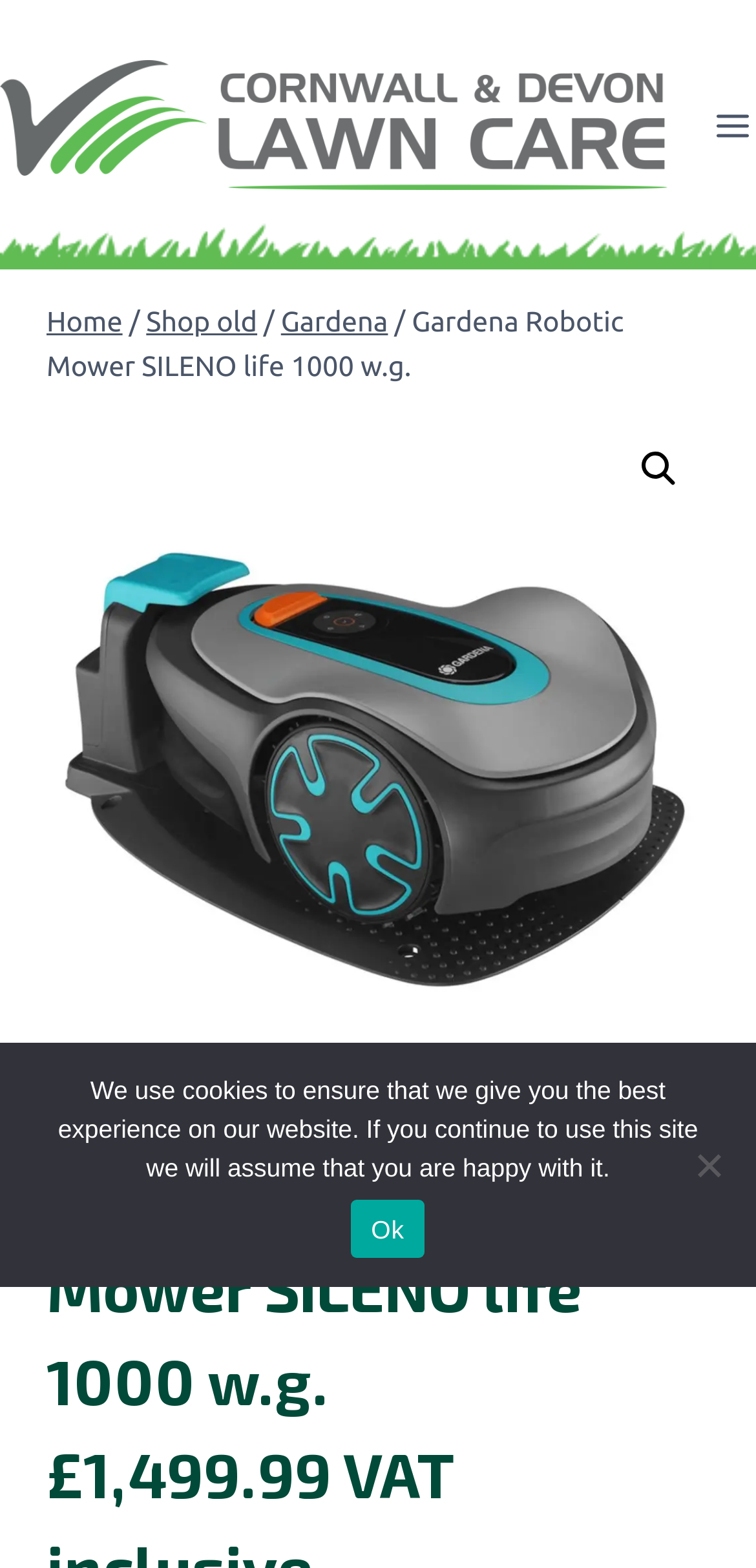Locate the bounding box coordinates of the UI element described by: "Ok". Provide the coordinates as four float numbers between 0 and 1, formatted as [left, top, right, bottom].

[0.465, 0.765, 0.56, 0.802]